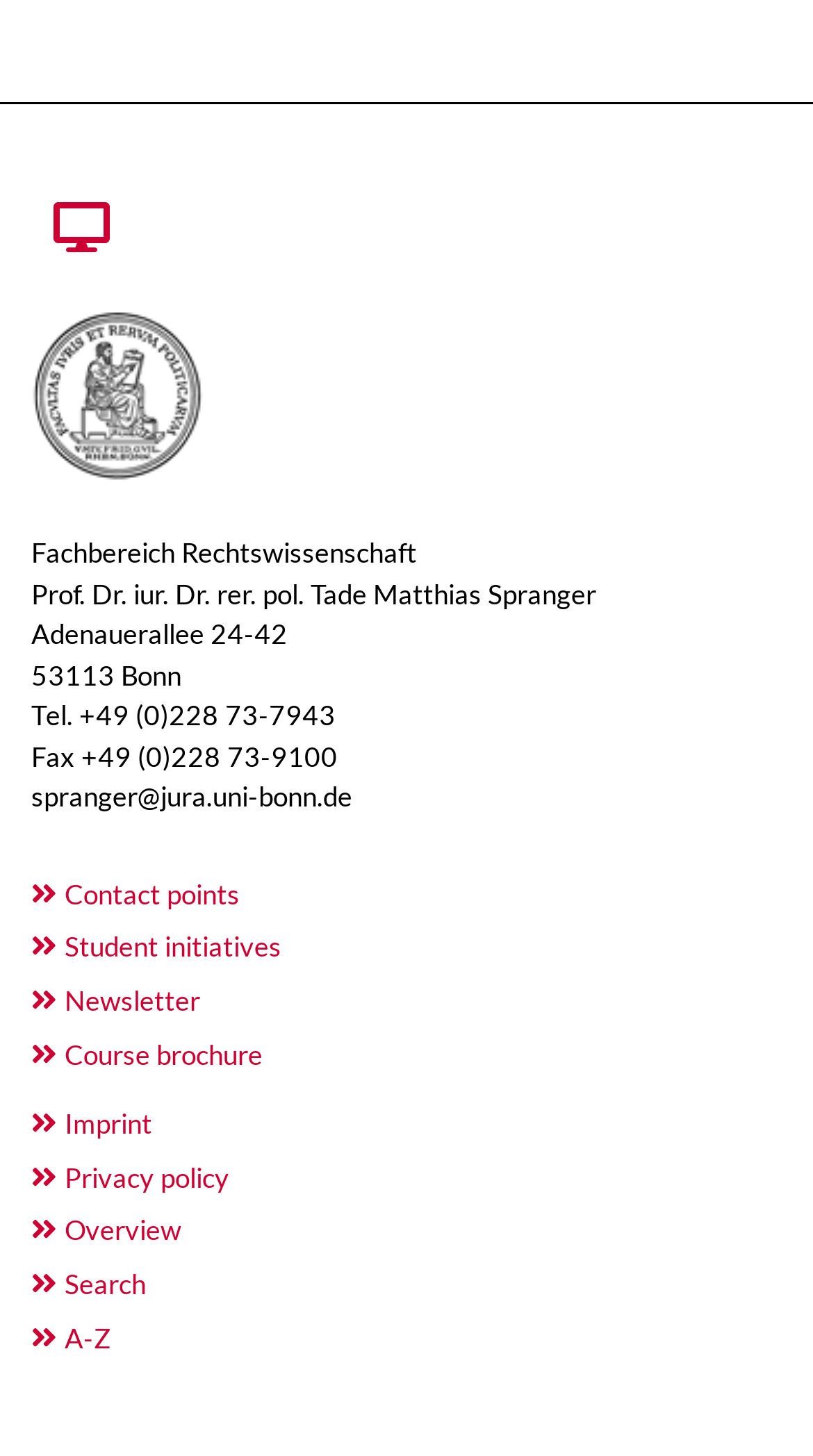Using the information in the image, give a comprehensive answer to the question: 
What is the phone number of the faculty?

I found the answer by looking at the StaticText element with the text 'Tel. +49 (0)228 73-7943' which is located in the middle of the webpage, indicating the phone number of the faculty.